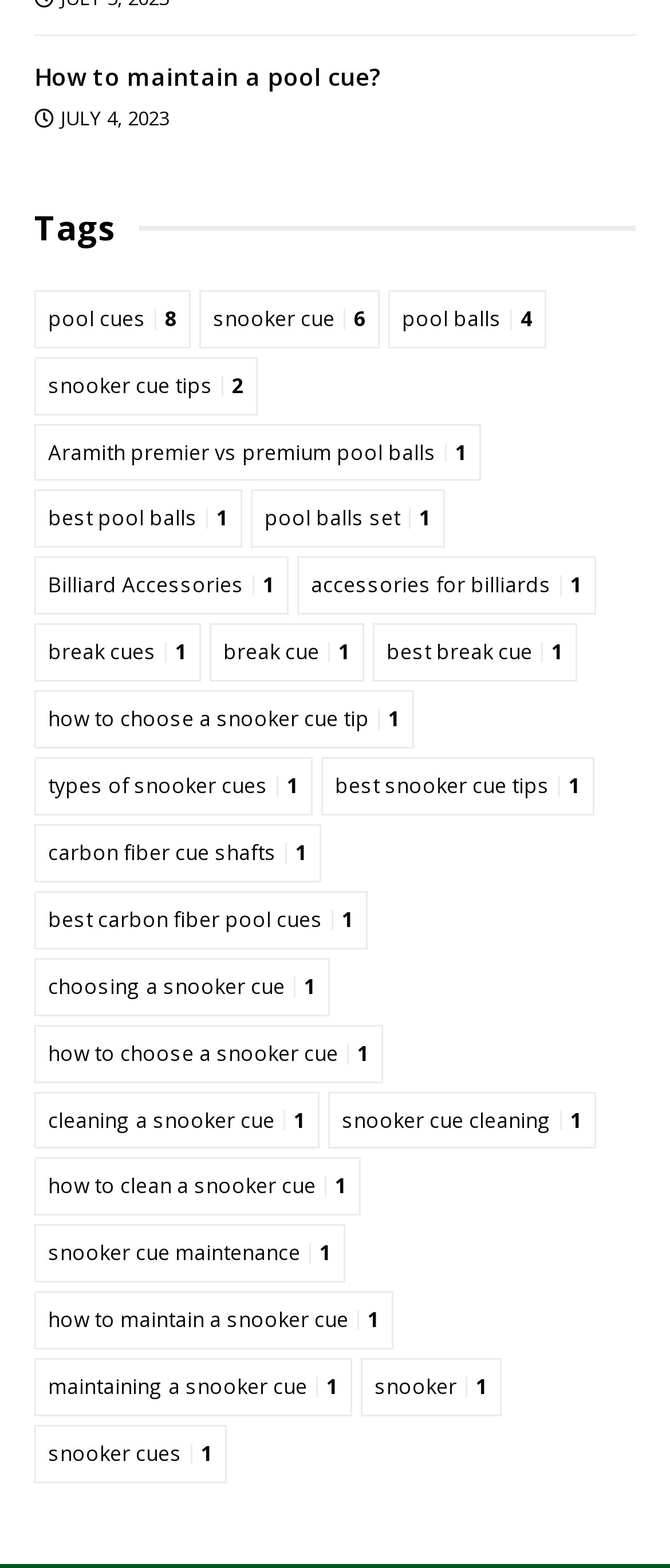What is the topic of the first link on the webpage?
Provide a concise answer using a single word or phrase based on the image.

How to maintain a pool cue